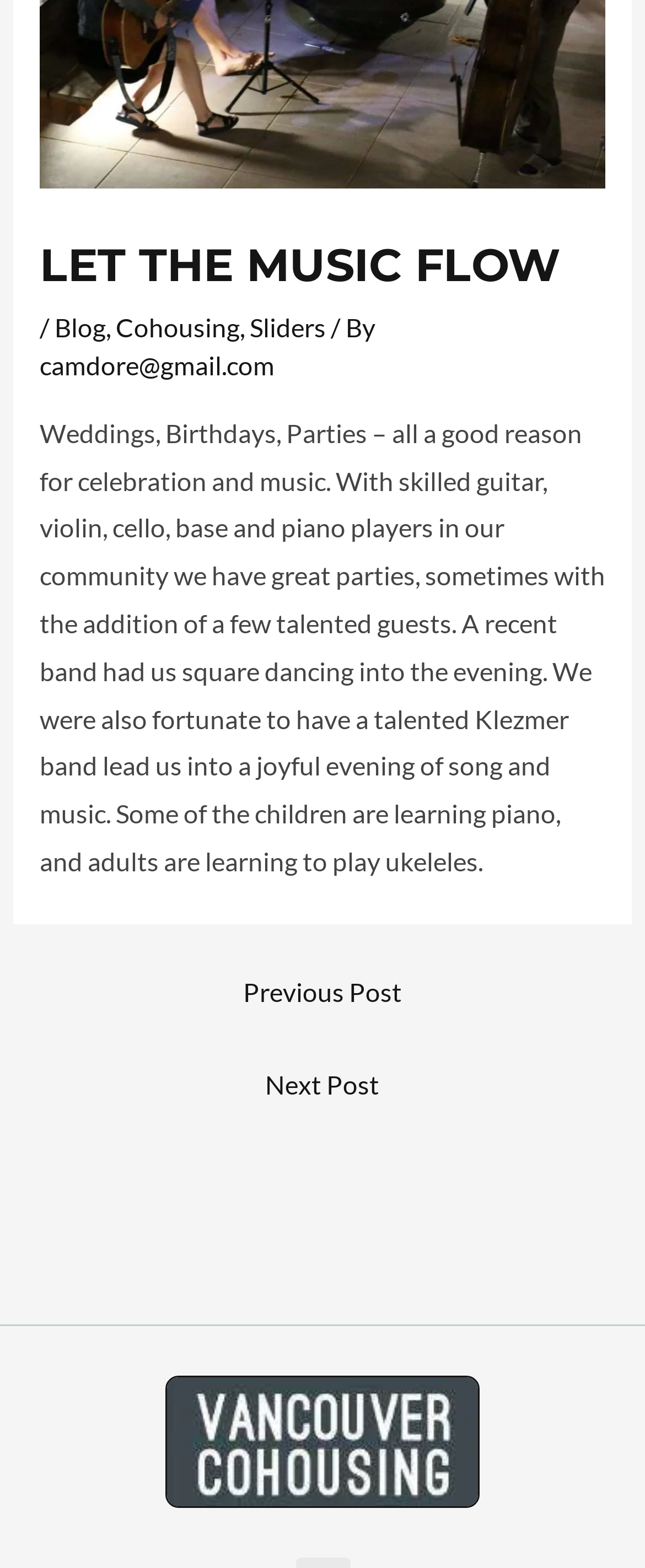Using the element description aria-describedby="nf-error-21" name="nf-field-21" value="1", predict the bounding box coordinates for the UI element. Provide the coordinates in (top-left x, top-left y, bottom-right x, bottom-right y) format with values ranging from 0 to 1.

None